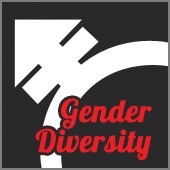Create a detailed narrative of what is happening in the image.

The image features a bold and striking design representing "Gender Diversity." The graphic includes a stylized white symbol that combines elements of a traditional male and female icon, surrounded by a circular form, suggesting inclusivity and the spectrum of gender identities. The background is a solid black, which enhances the contrast and visibility of the imagery. Below the symbol, the text "Gender Diversity" is prominently displayed in vibrant red, emphasizing the theme of the image. This graphic is part of an informational resource aimed at promoting understanding and support for diverse gender identities within the community, particularly relevant to discussions surrounding human rights and advocacy for trans* individuals.